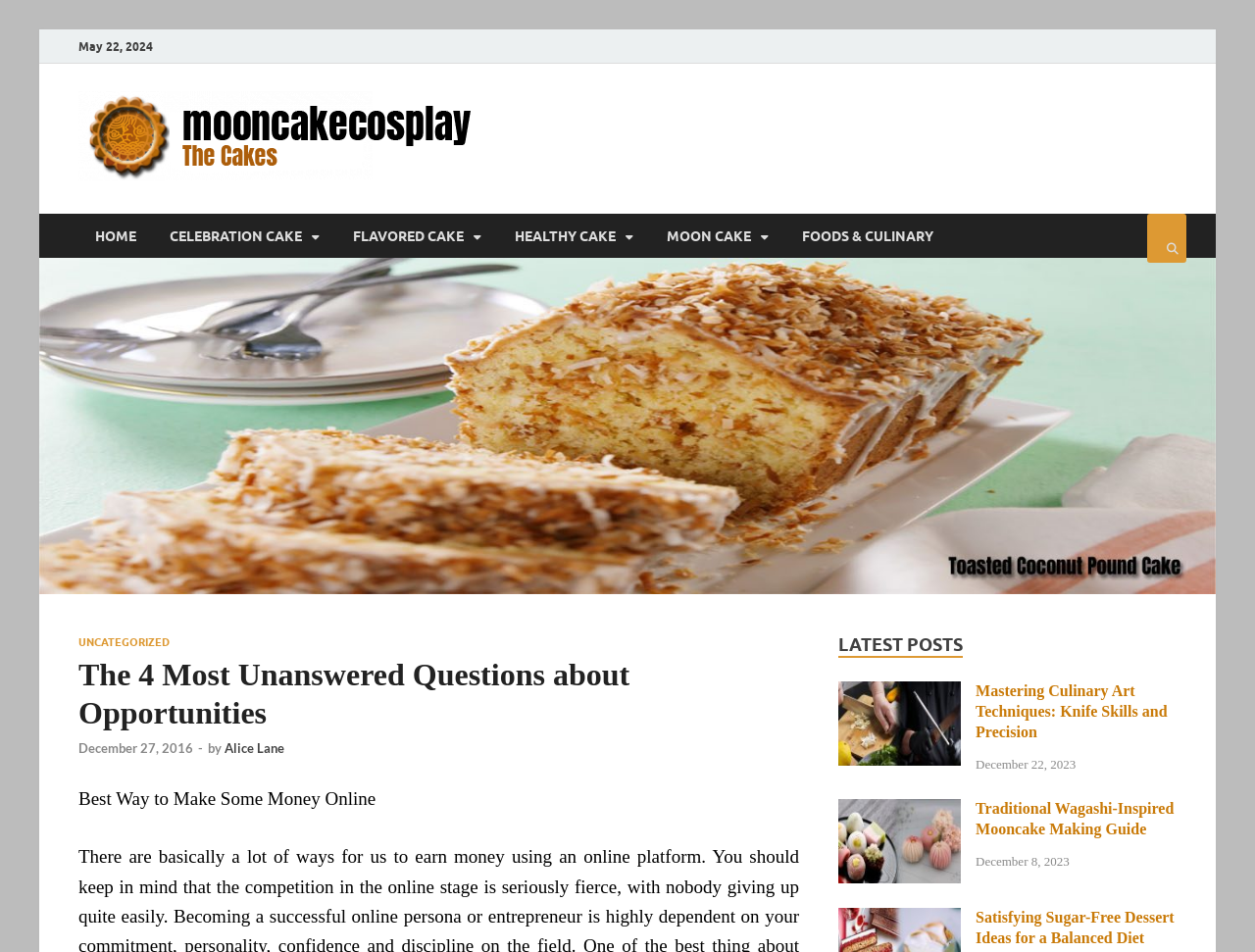Specify the bounding box coordinates for the region that must be clicked to perform the given instruction: "Click on the HOME link".

[0.062, 0.225, 0.122, 0.271]